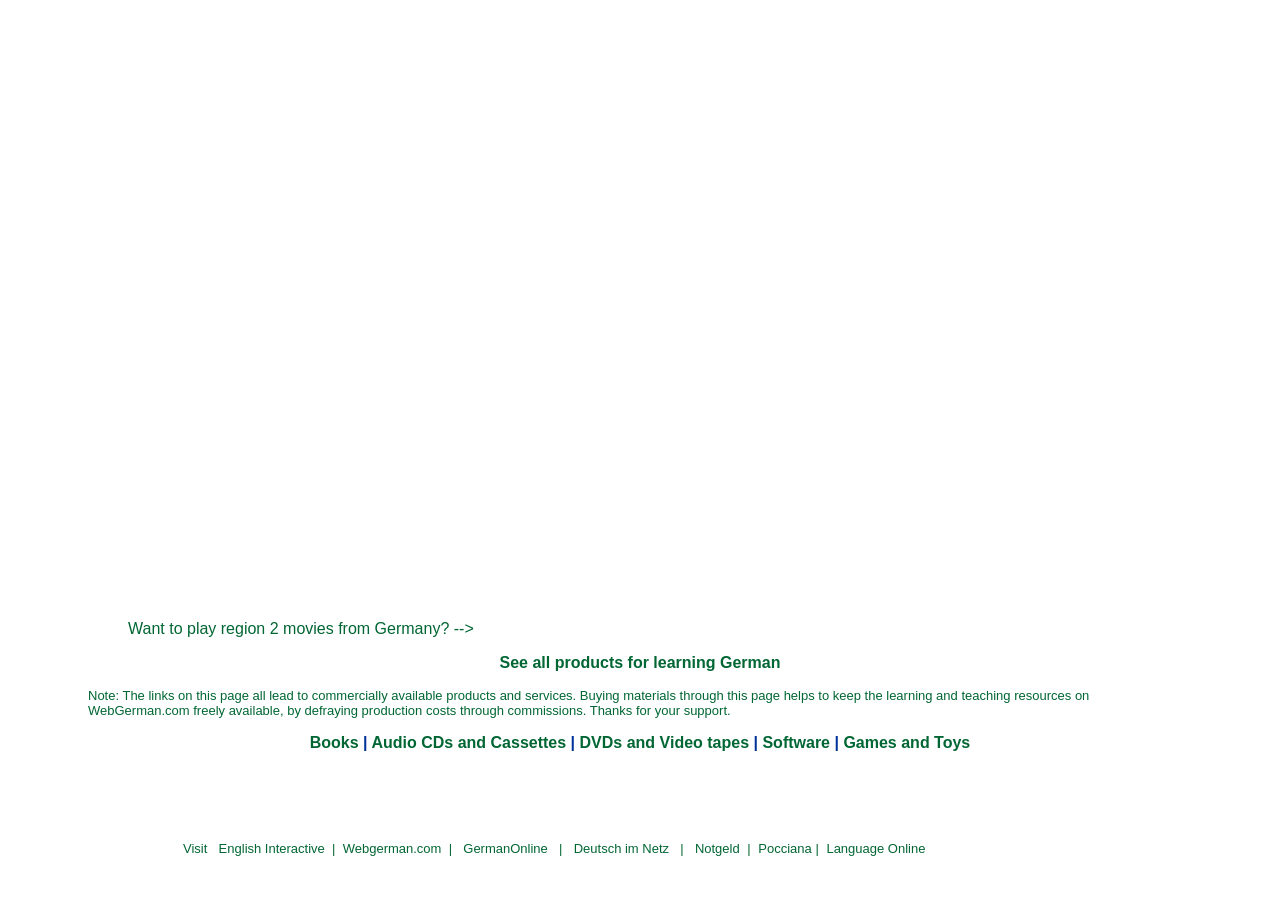Determine the bounding box coordinates for the UI element described. Format the coordinates as (top-left x, top-left y, bottom-right x, bottom-right y) and ensure all values are between 0 and 1. Element description: Books

[0.242, 0.805, 0.28, 0.823]